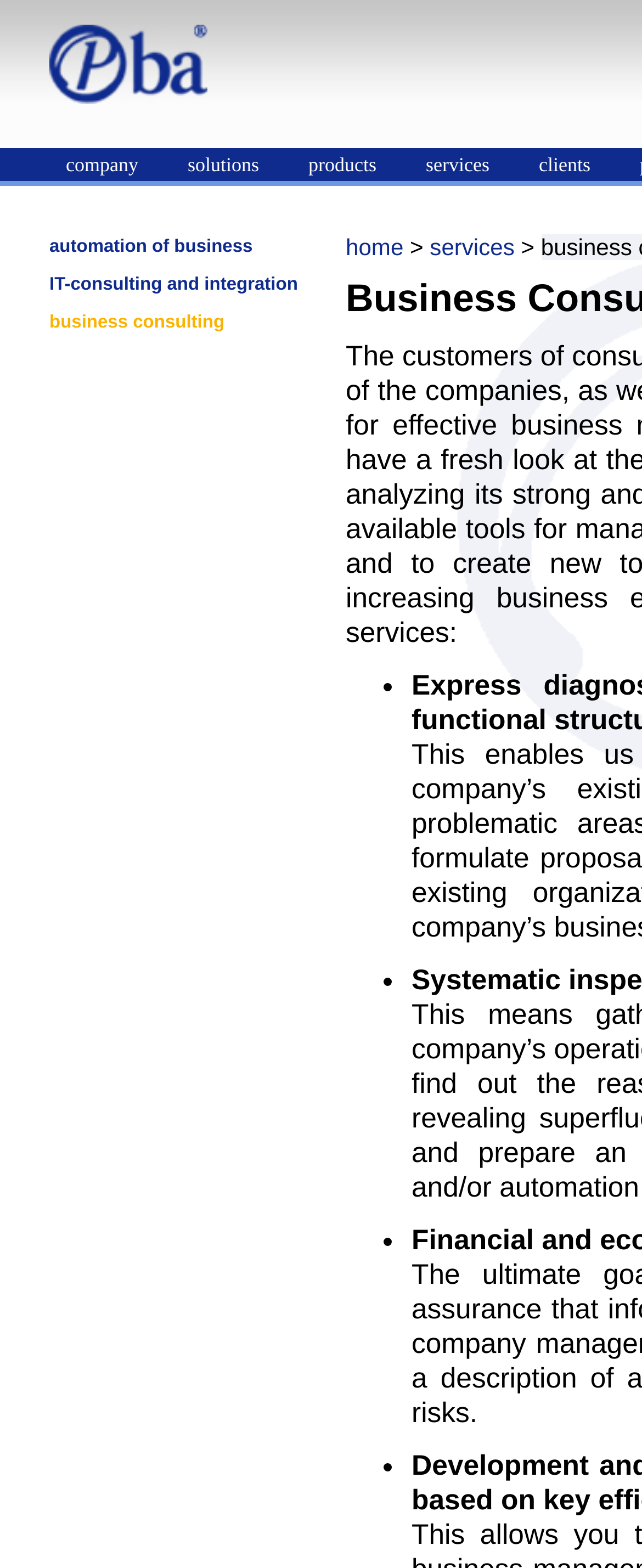Specify the bounding box coordinates of the area to click in order to follow the given instruction: "learn about automation of business."

[0.077, 0.151, 0.394, 0.164]